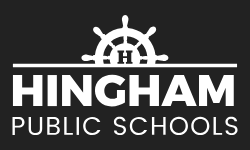What is the font size of 'Hingham' compared to 'PUBLIC SCHOOLS'?
Please answer the question with as much detail and depth as you can.

The logo prominently displays the name 'Hingham' in large, bold letters, underscored by the words 'PUBLIC SCHOOLS' in a smaller but clear font. This indicates that the font size of 'Hingham' is larger than that of 'PUBLIC SCHOOLS'.